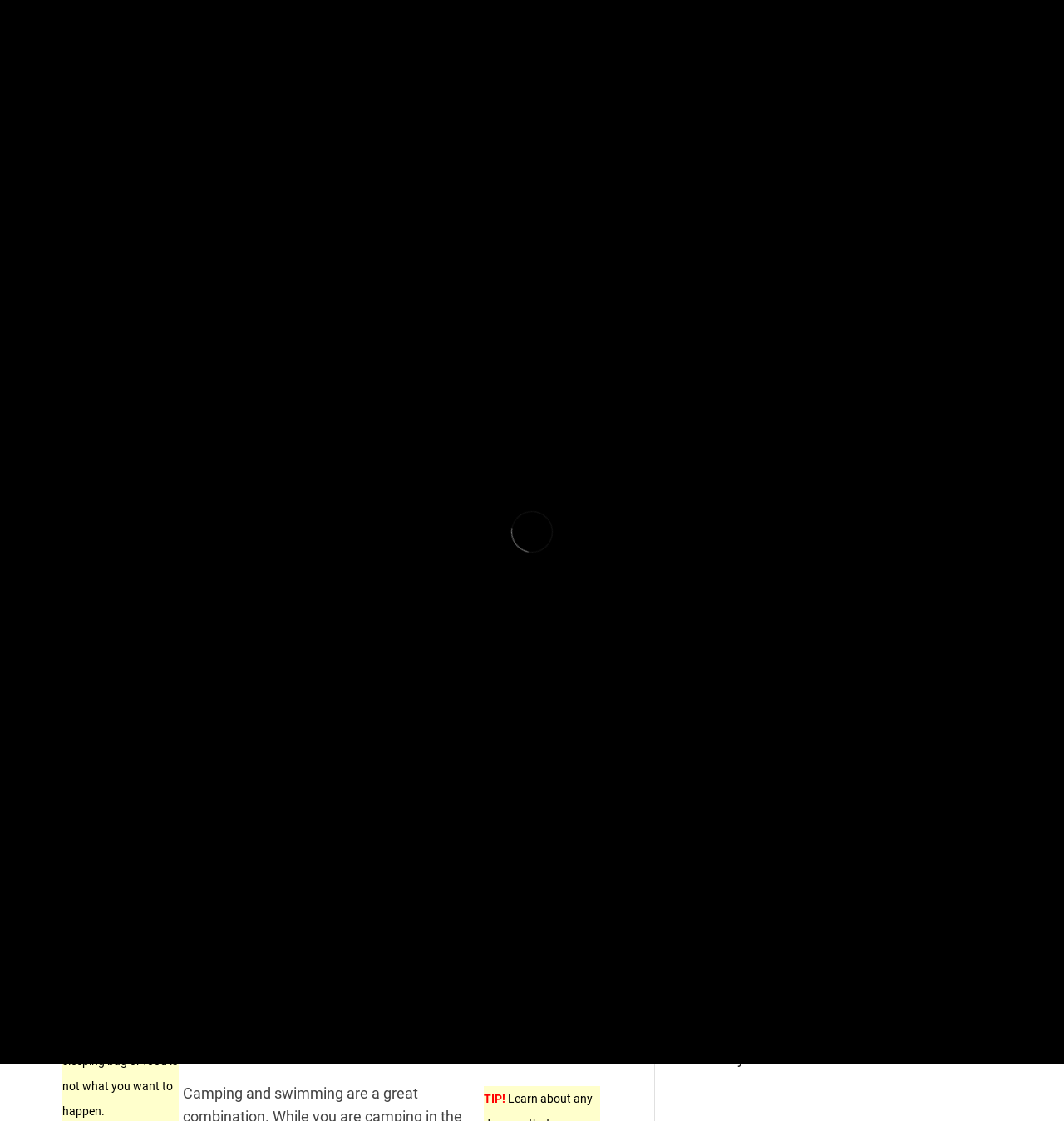Please locate the bounding box coordinates of the element that should be clicked to achieve the given instruction: "View the 'EMERGENCY TIPS' category".

[0.663, 0.411, 0.763, 0.426]